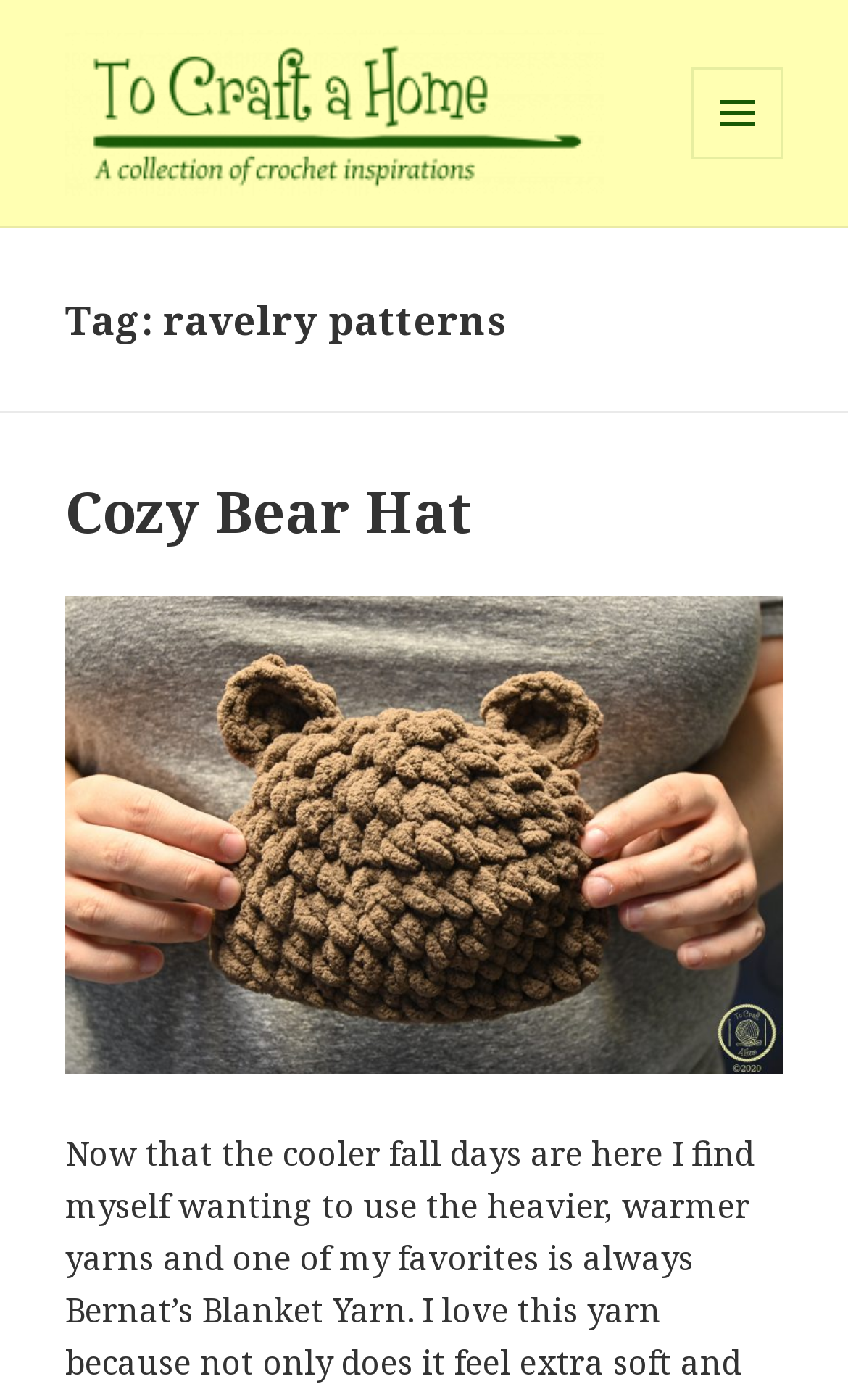What is the tag associated with the webpage content?
Ensure your answer is thorough and detailed.

I found the answer by looking at the heading element with the text 'Tag: ravelry patterns' which is a child of the HeaderAsNonLandmark element.